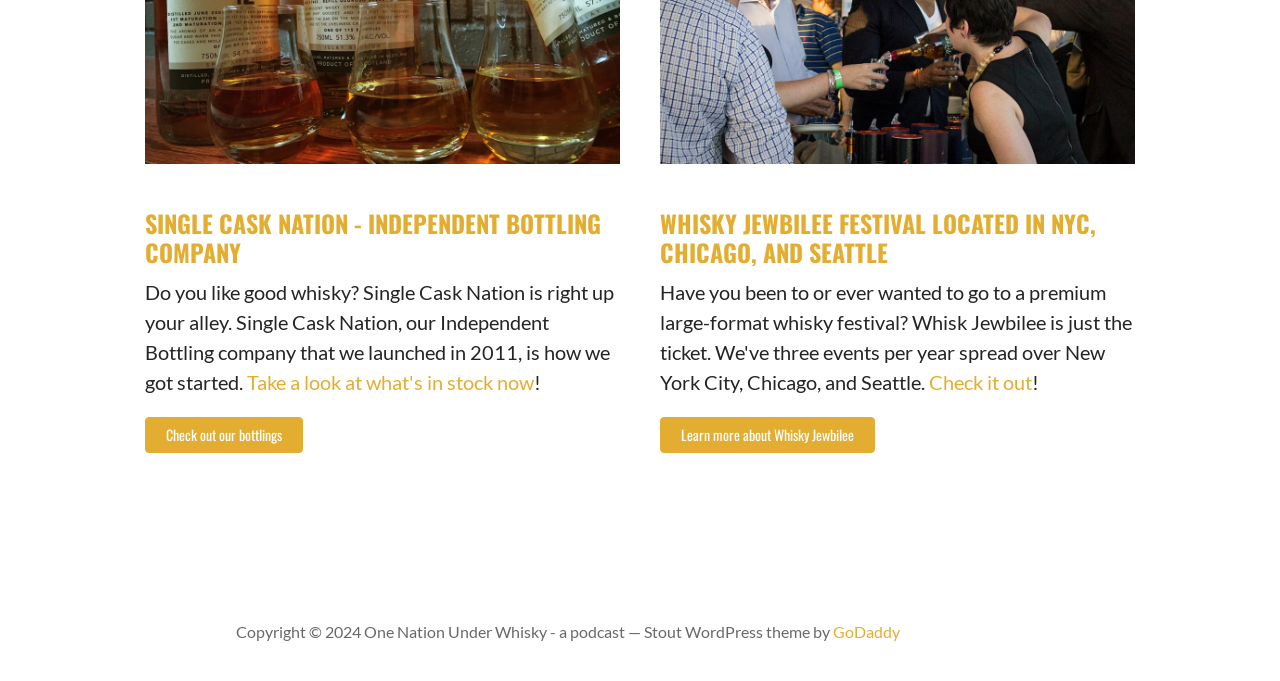Please find the bounding box coordinates of the element's region to be clicked to carry out this instruction: "Enter your name in the 'Name' field".

None